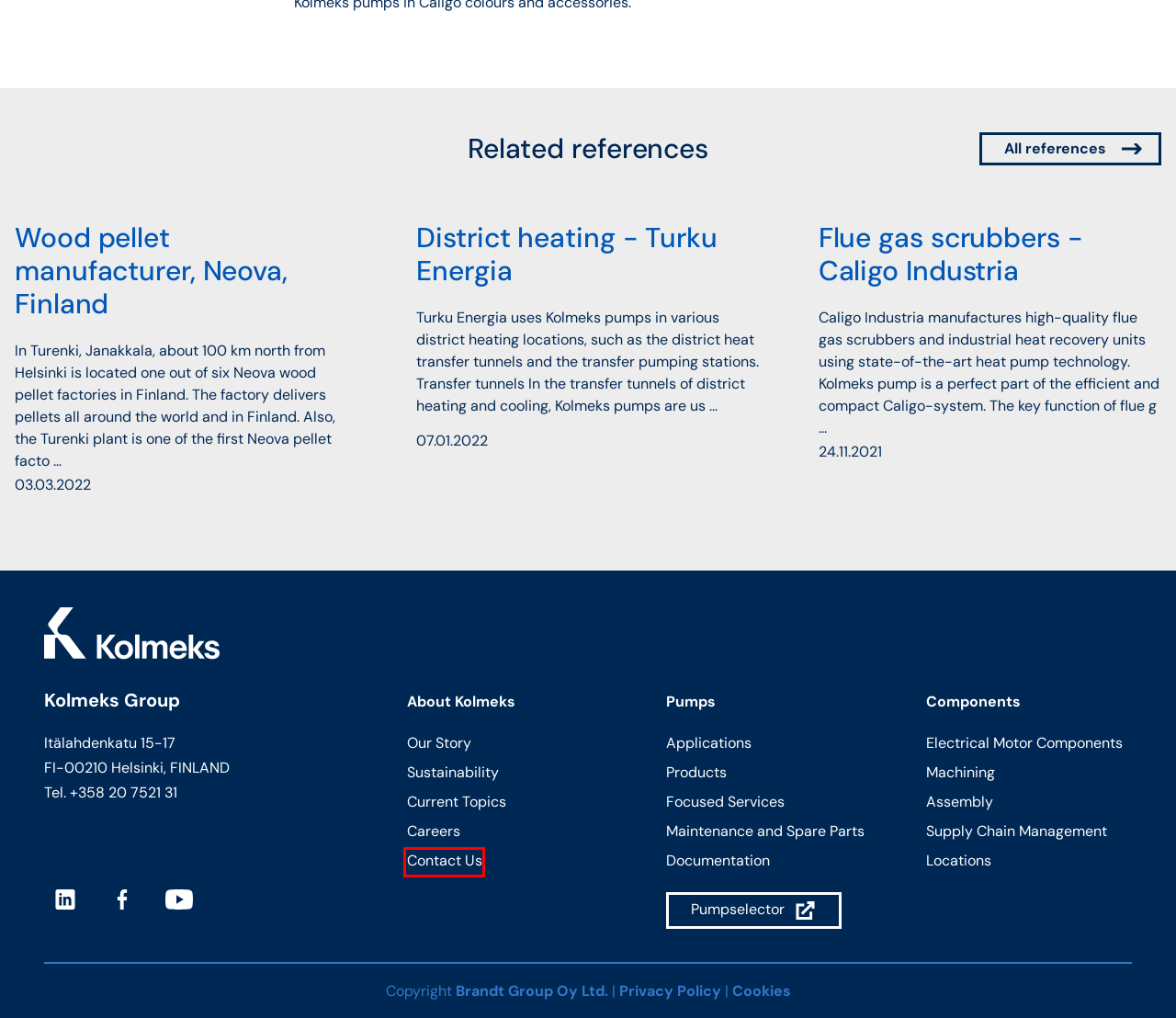You are provided with a screenshot of a webpage where a red rectangle bounding box surrounds an element. Choose the description that best matches the new webpage after clicking the element in the red bounding box. Here are the choices:
A. Locations - Kolmeks.com Kolmeksin sijainnit maailmalla
B. Products - Kolmeks.com
C. Focused services - Services for professionals - Kolmeks.com
D. Careers - Open job positions at Kolmeks - Kolmeks.com
E. Contact us - Find all Kolmeks contact information - Kolmeks.com
F. Etusivu - Kolmeks.com
G. Maintenance - services for pumps and spare parts - Kolmeks.com
H. Our Story - The story and history of Kolmeks - Kolmeks.com

E